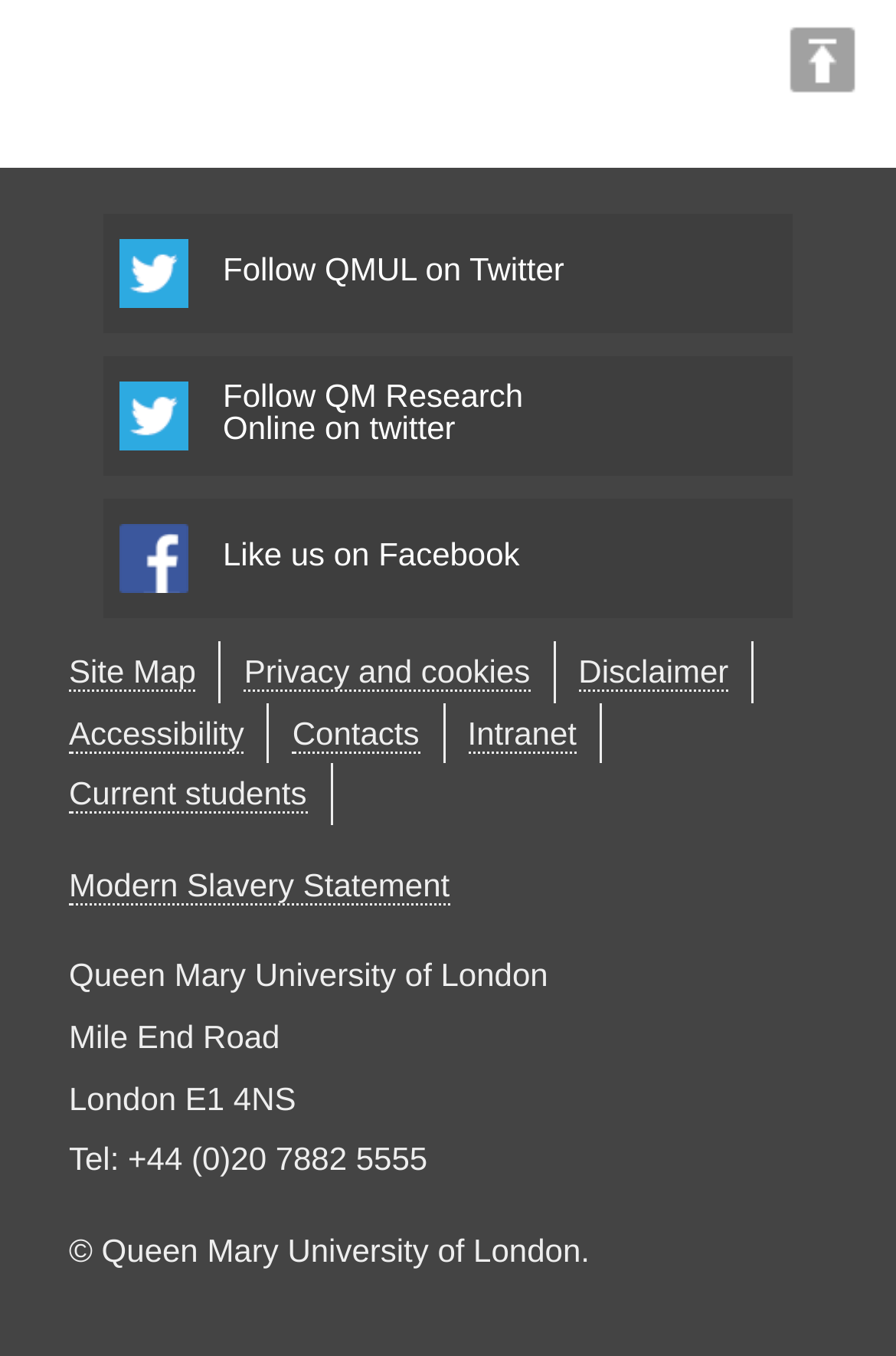Bounding box coordinates are given in the format (top-left x, top-left y, bottom-right x, bottom-right y). All values should be floating point numbers between 0 and 1. Provide the bounding box coordinate for the UI element described as: Follow QM ResearchOnline on twitter

[0.115, 0.263, 0.885, 0.351]